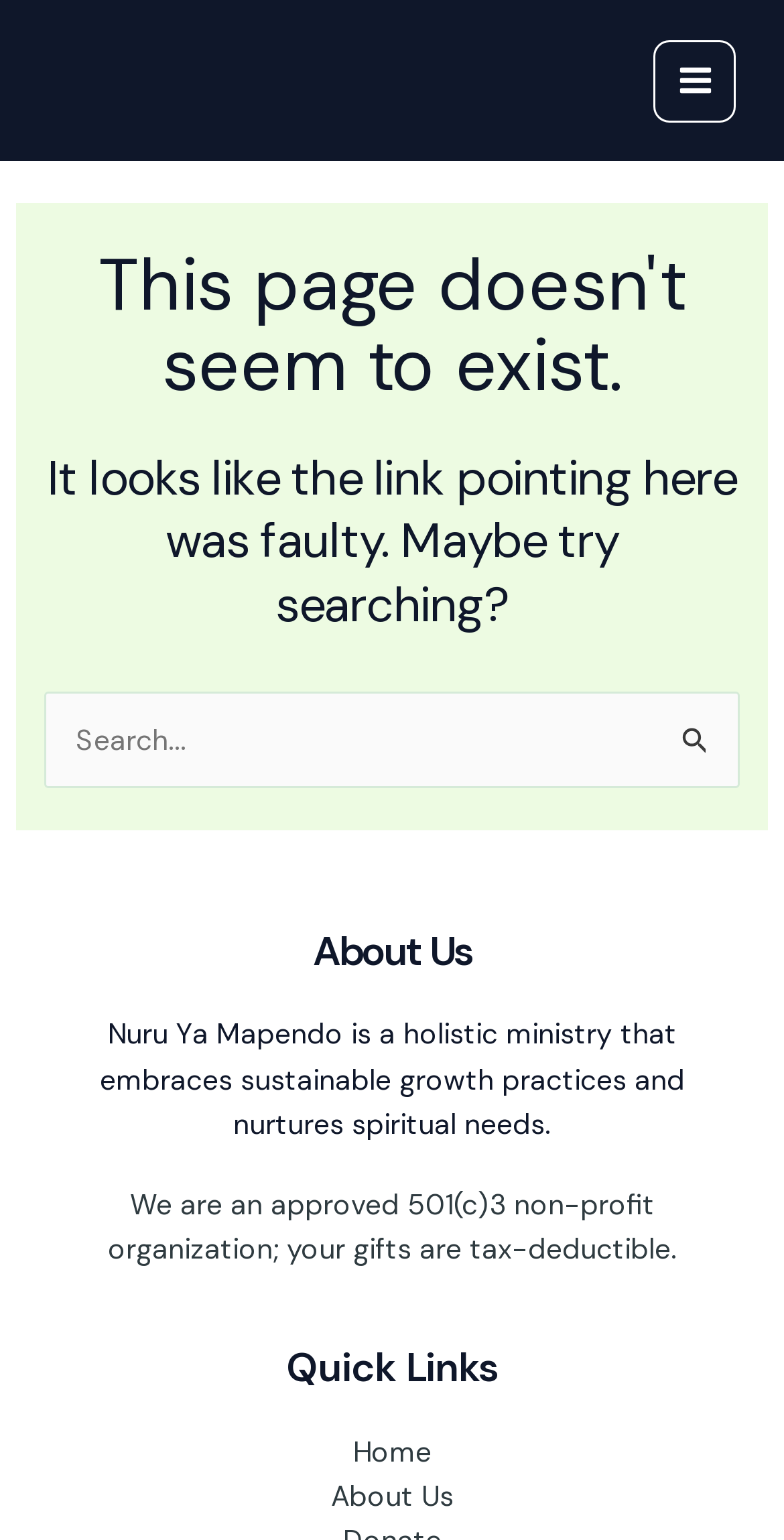Consider the image and give a detailed and elaborate answer to the question: 
What is the purpose of the search box?

The search box is accompanied by a label 'Search for:' and a submit button, suggesting that it is used to search for specific content on the website.